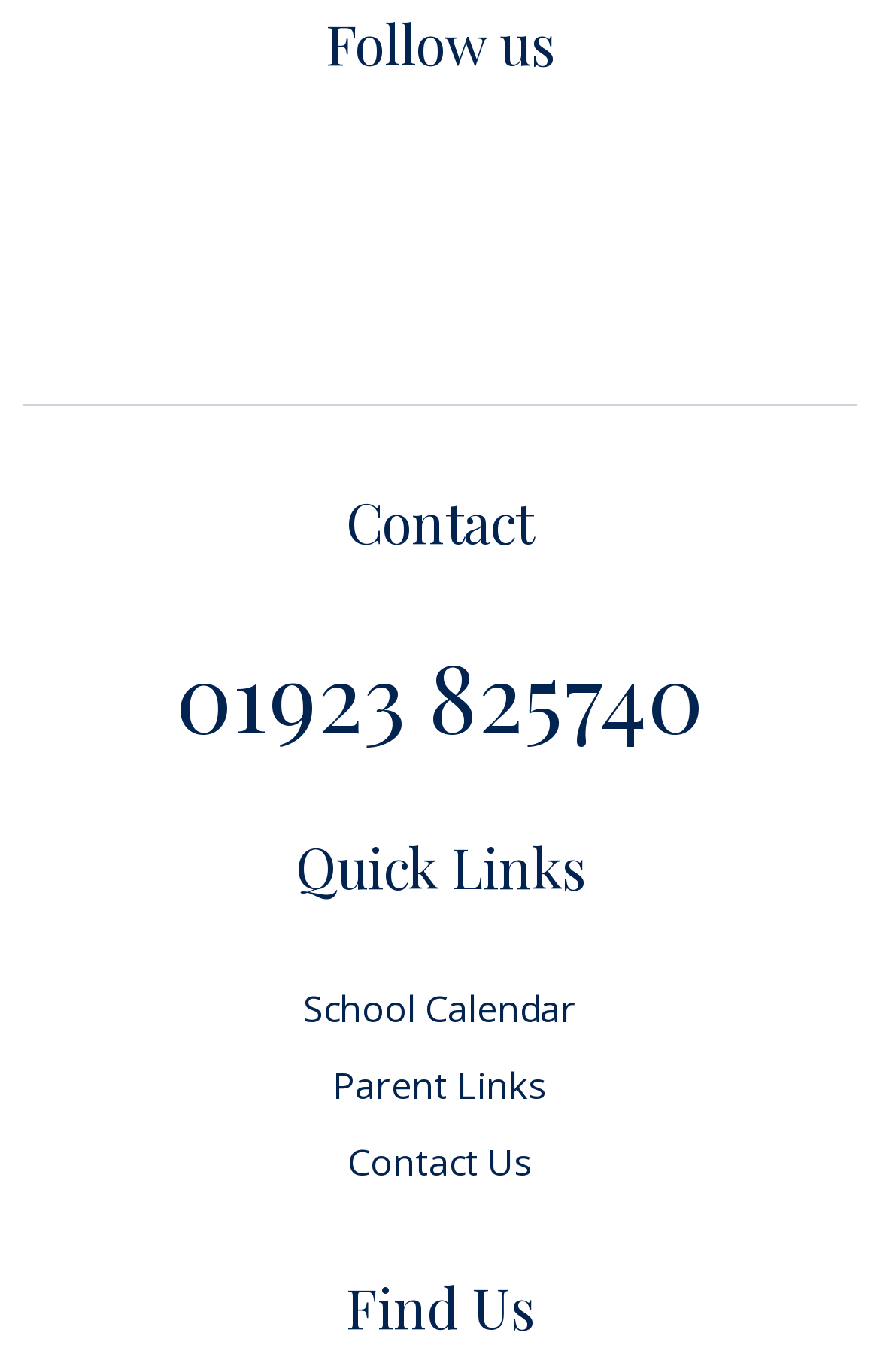Answer the question below in one word or phrase:
What is the phone number to contact the website?

01923 825740